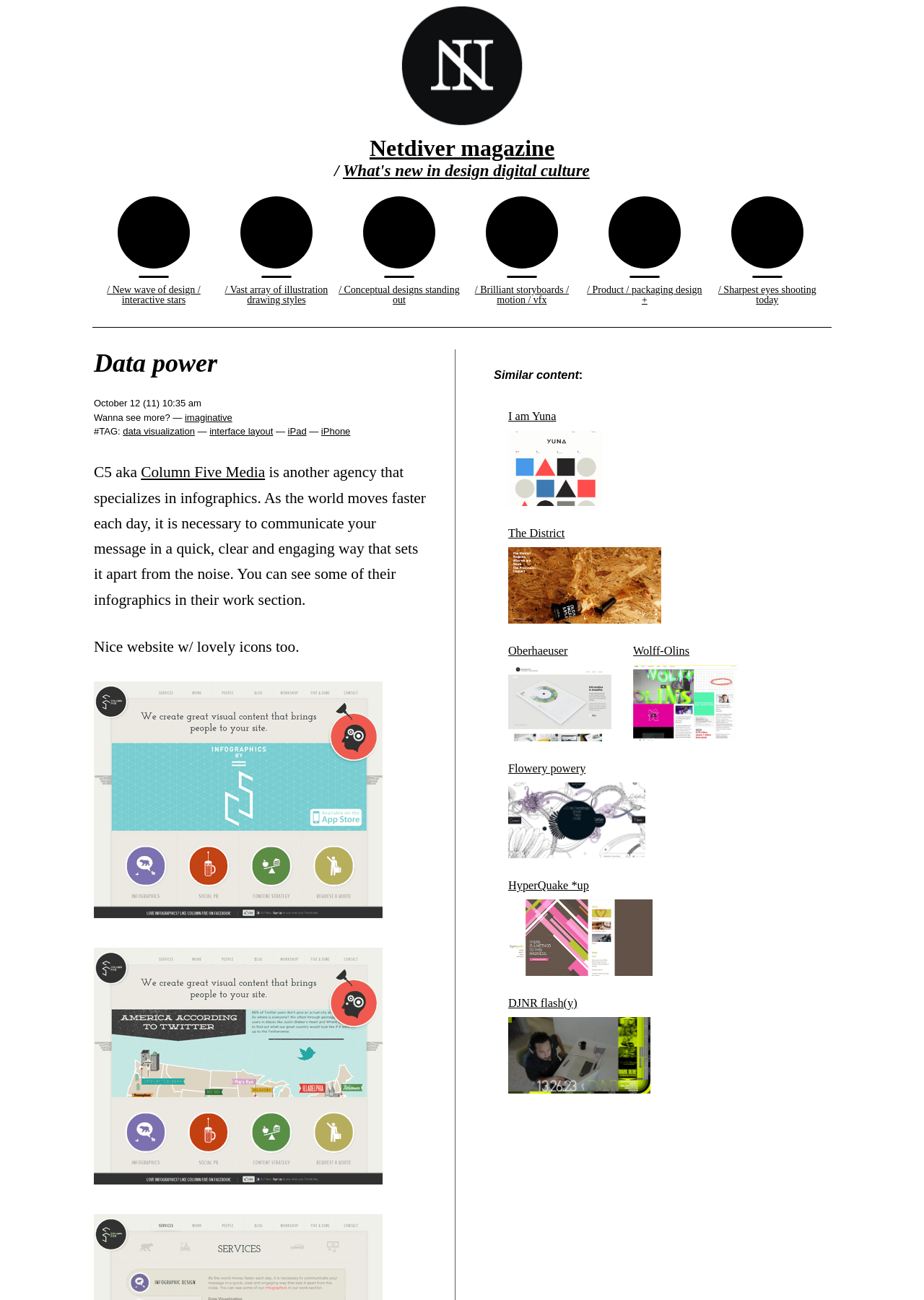What is the name of the magazine?
From the screenshot, supply a one-word or short-phrase answer.

Netdiver magazine